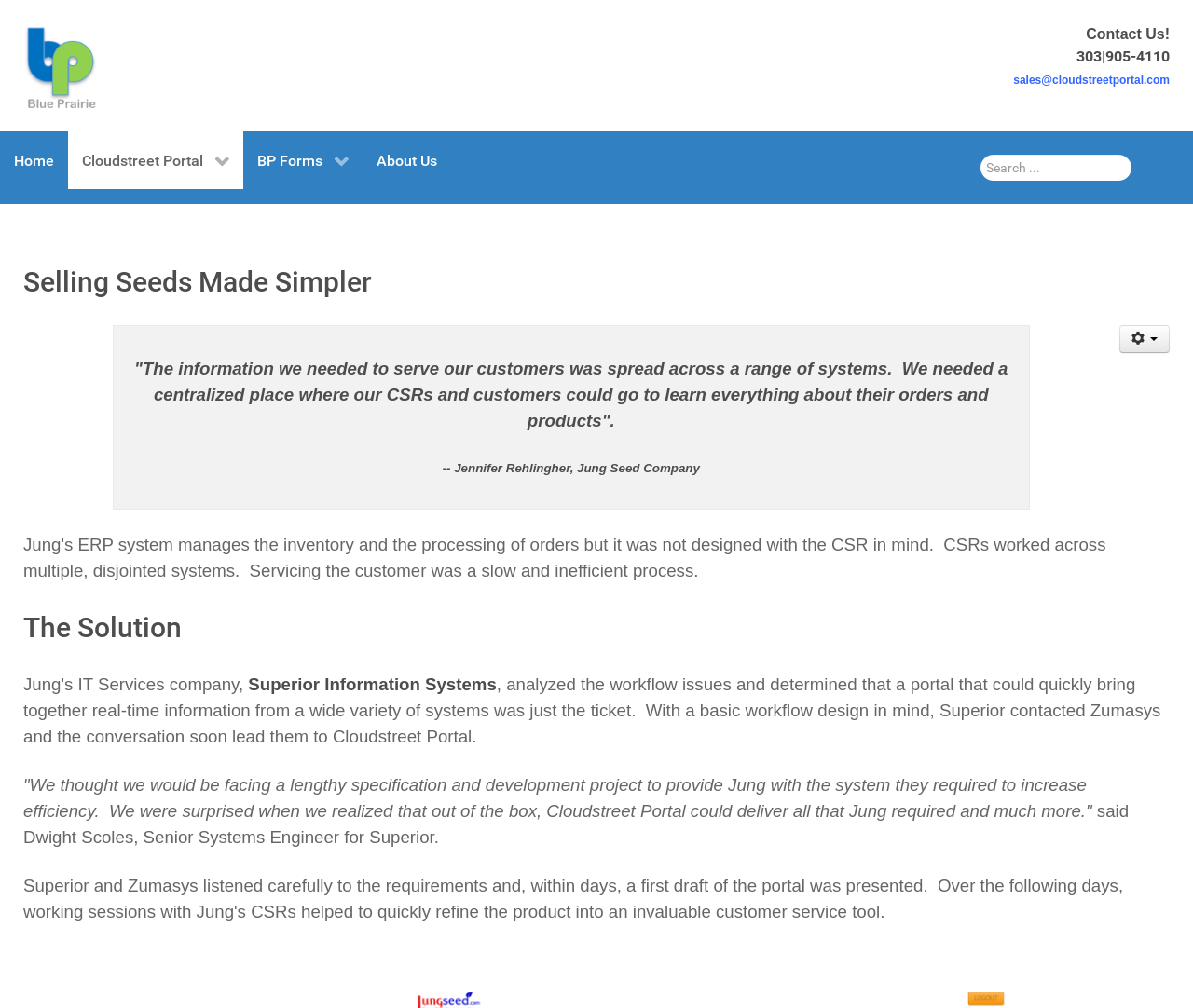Who analyzed the workflow issues for Jung Seed Company?
Based on the screenshot, give a detailed explanation to answer the question.

The text mentions that Superior Information Systems analyzed the workflow issues and determined that a portal was needed to bring together real-time information from various systems.